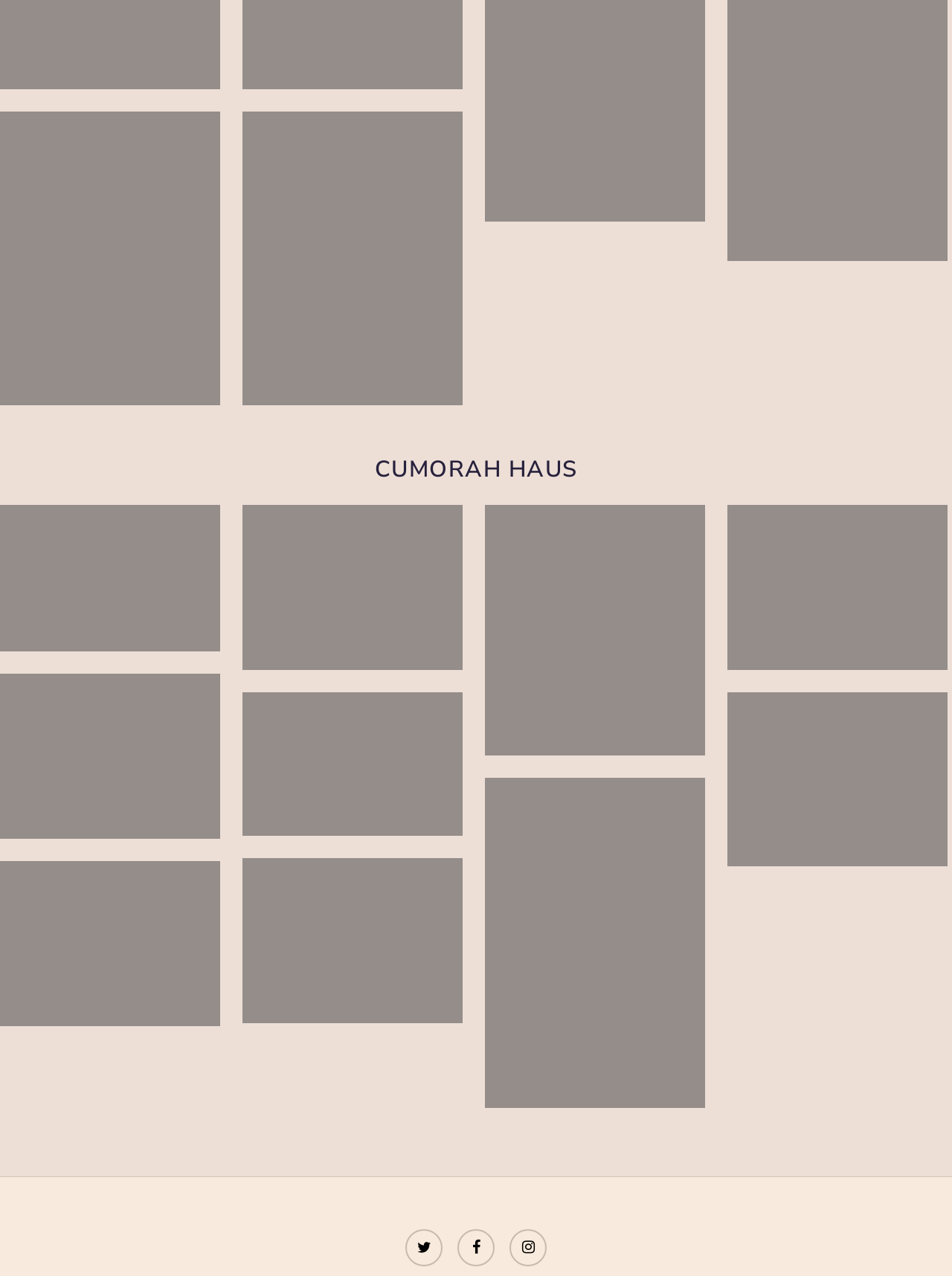Provide a brief response to the question below using a single word or phrase: 
How many links are associated with images?

15